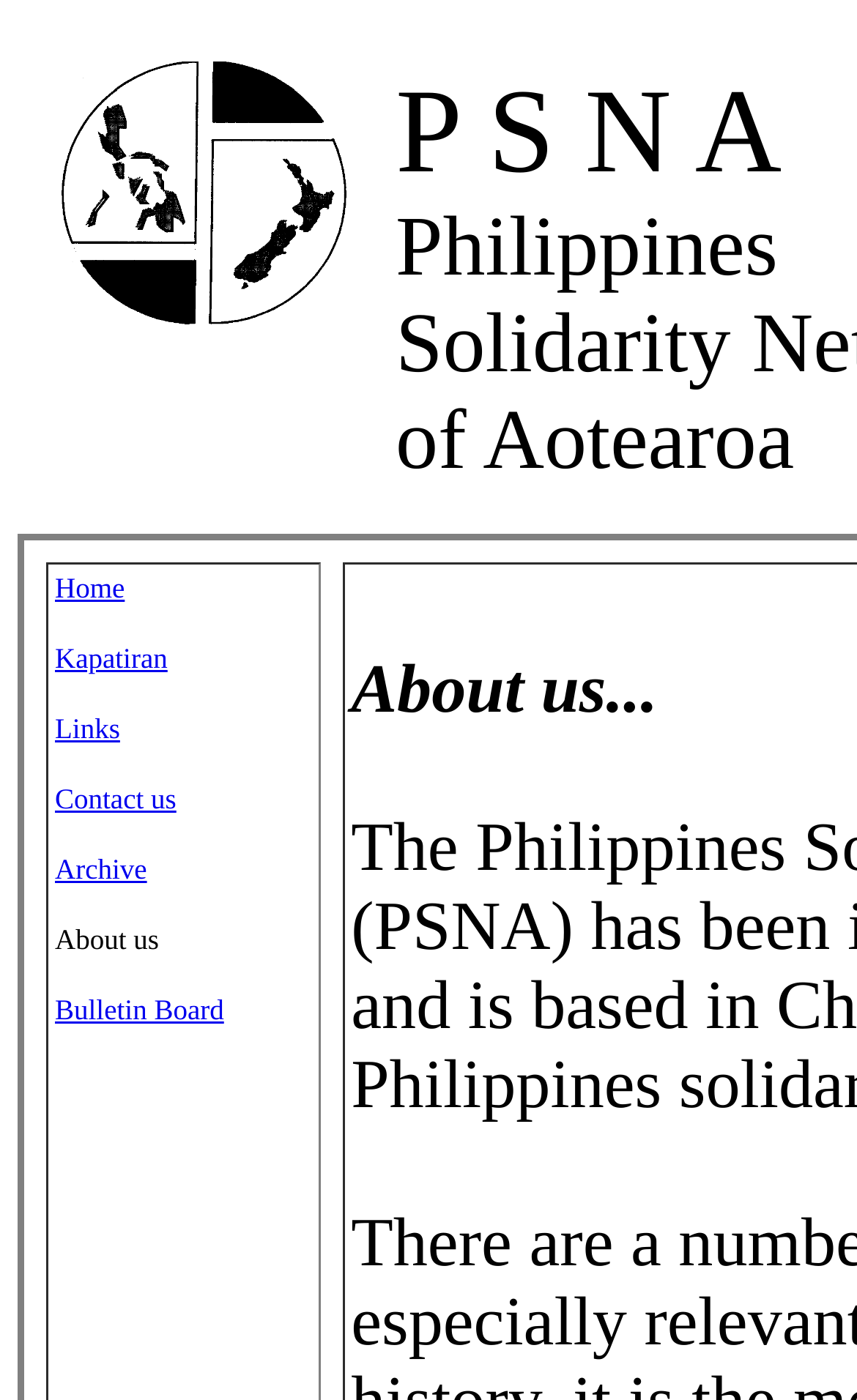Summarize the contents and layout of the webpage in detail.

The webpage is titled "PSNA Home - About us". At the top-left corner, there is a table cell containing an image that takes up about a quarter of the cell's height. Below the image, there are six links arranged vertically, including "Home", "Kapatiran", "Links", "Contact us", "Archive", and "Bulletin Board". These links are positioned closely together, with "Home" being the topmost and "Bulletin Board" being the bottommost. To the right of the links, there is a static text element displaying the title "About us".